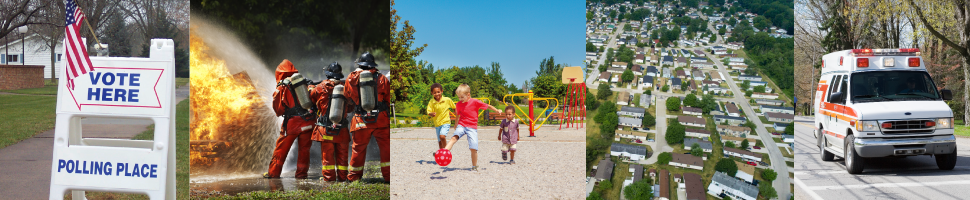What is the purpose of the ambulance in the image?
Using the image as a reference, give a one-word or short phrase answer.

Emergency medical services